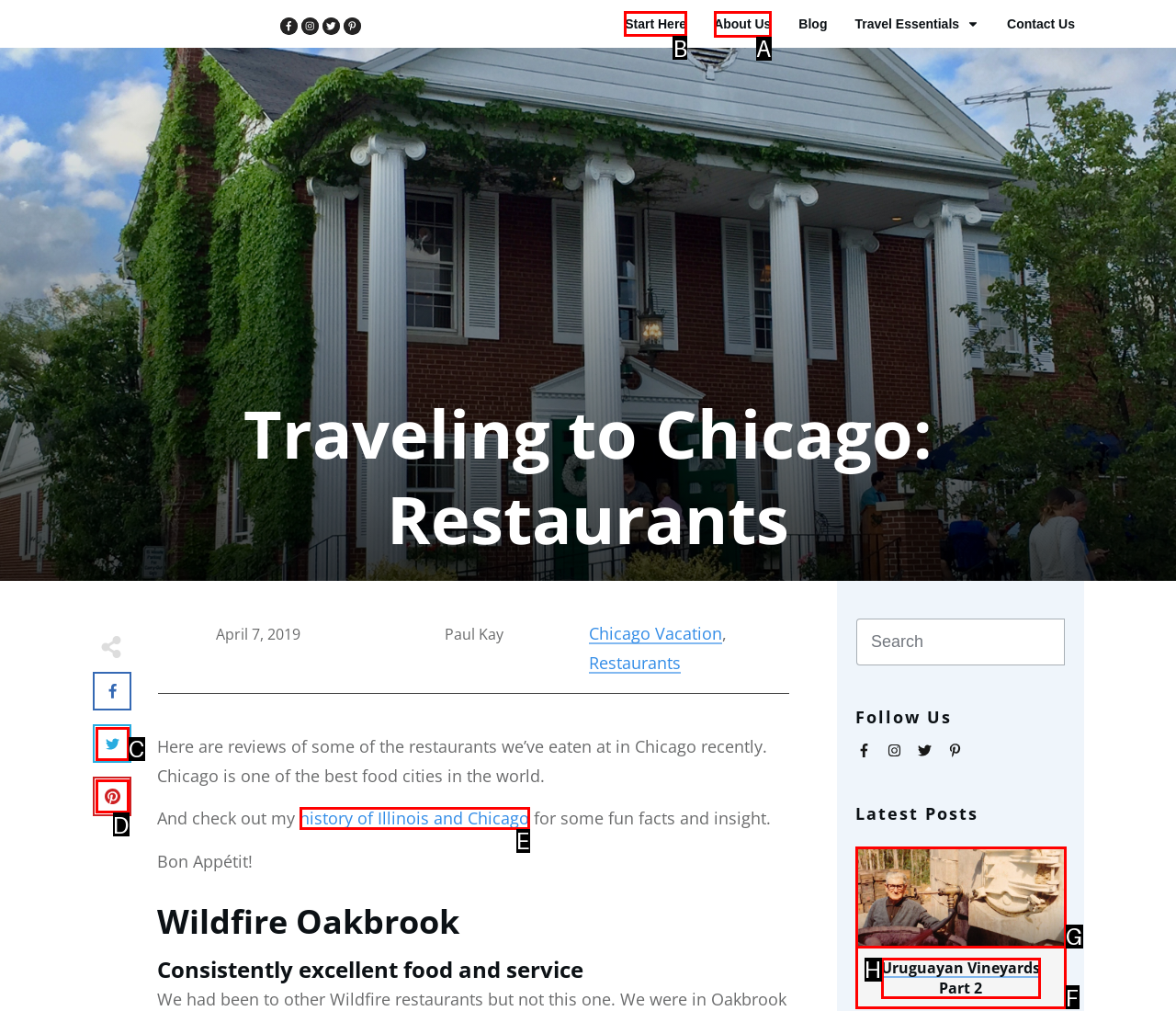For the instruction: Click the 'Start Here' link, which HTML element should be clicked?
Respond with the letter of the appropriate option from the choices given.

B